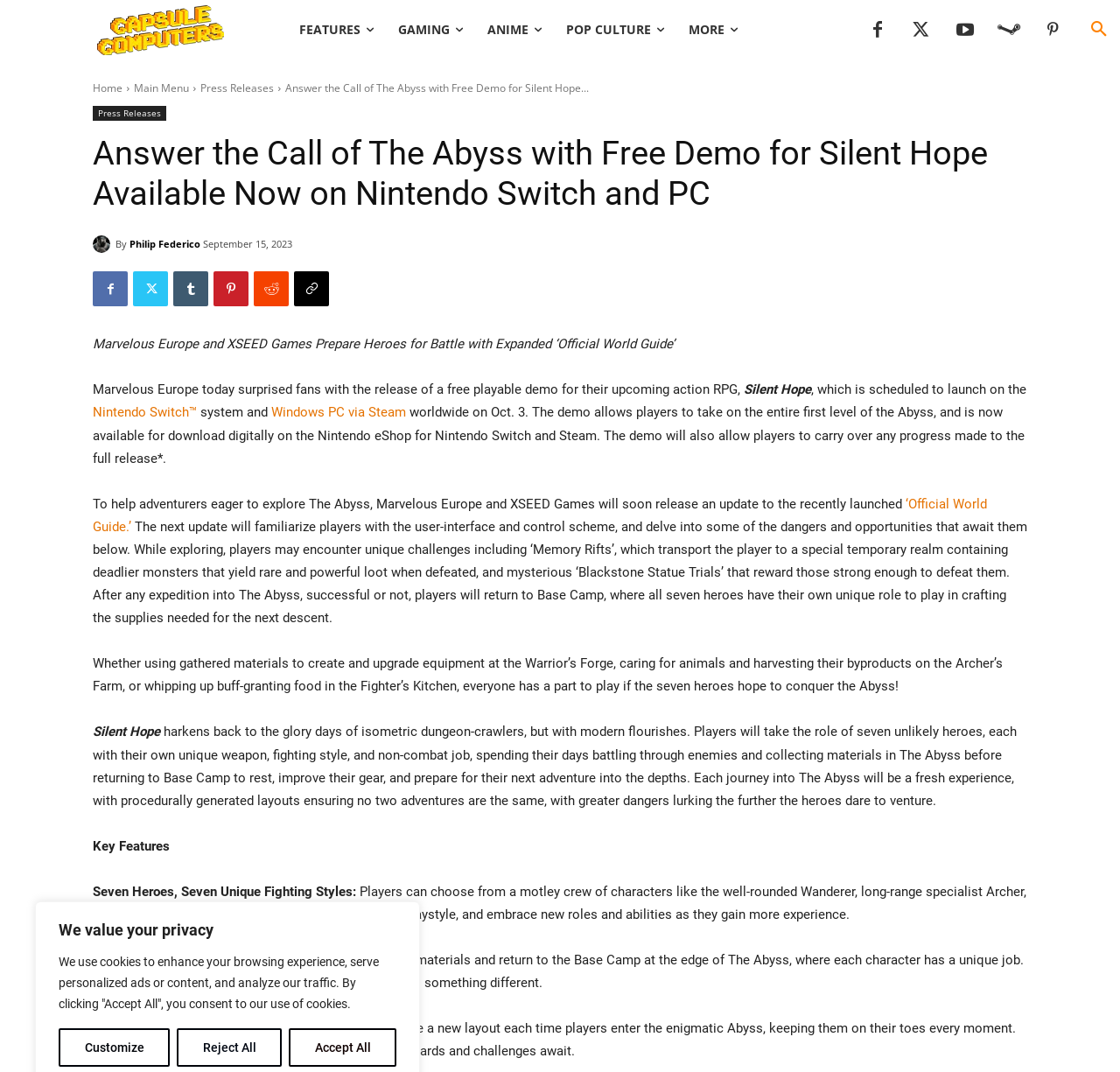Respond with a single word or phrase:
What is the purpose of 'Memory Rifts' in the game?

To yield rare and powerful loot